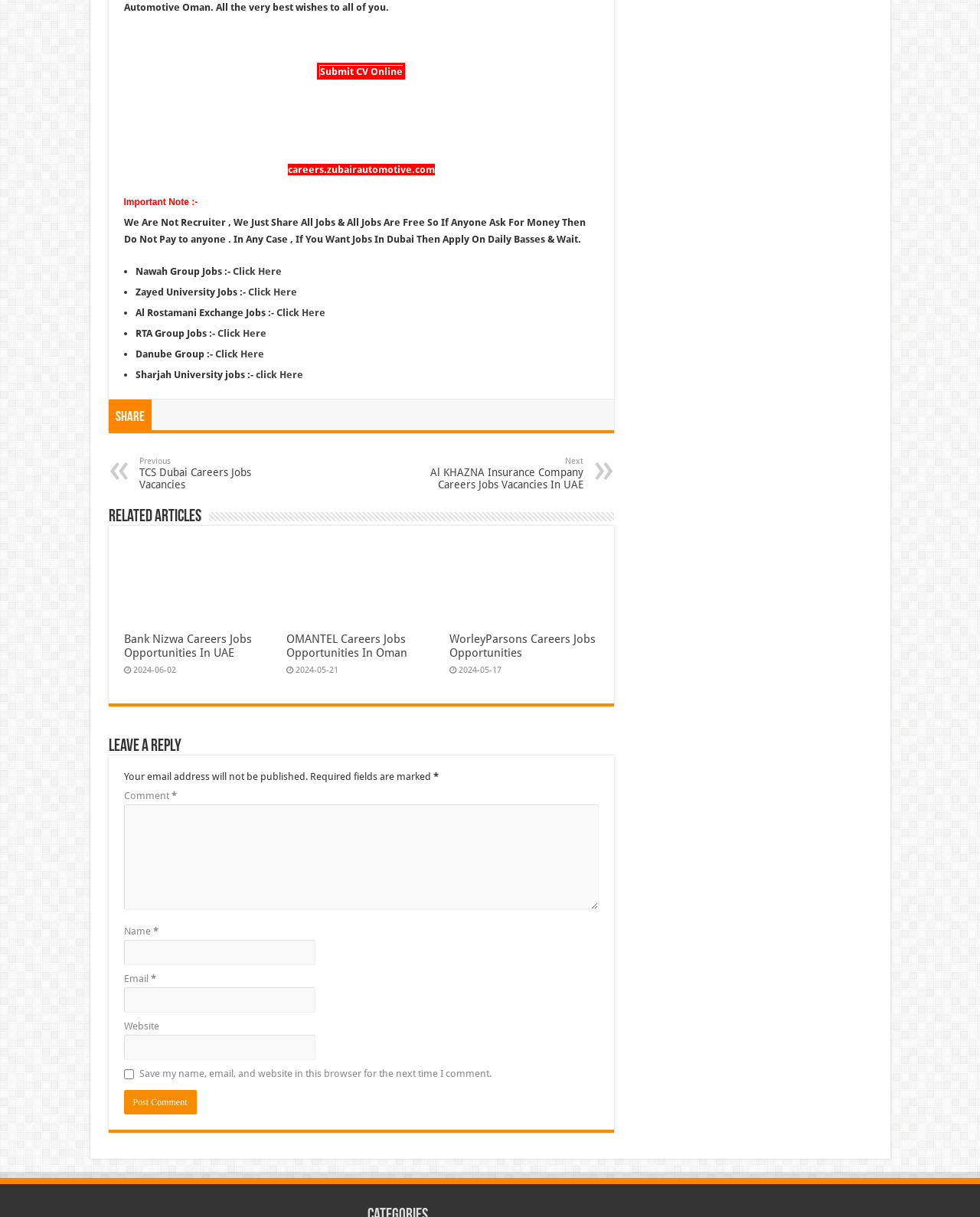Given a screenshot of a webpage with a red bounding box, please pick the webpage description that best fits the new webpage after clicking the element inside the bounding box. Here are the candidates:
A. WorleyParsons Careers Jobs Opportunities - JobsInDubai
B. Zubair
C. OMANTEL Careers Jobs Opportunities In Oman -
D. Zayed University Careers Jobs Opportunities In UAE - JobsInDubai
E. Bank Nizwa Careers Jobs Opportunities In UAE - JobsInDubai
F. Al Rostamani Exchange Careers Jobs In Dubbai - JobsInDubai
G. Al KHAZNA Insurance Company Careers Jobs Vacancies In UAE -
H. Danube Properties Careers UAE Jobs Available - JobsInDubai

B